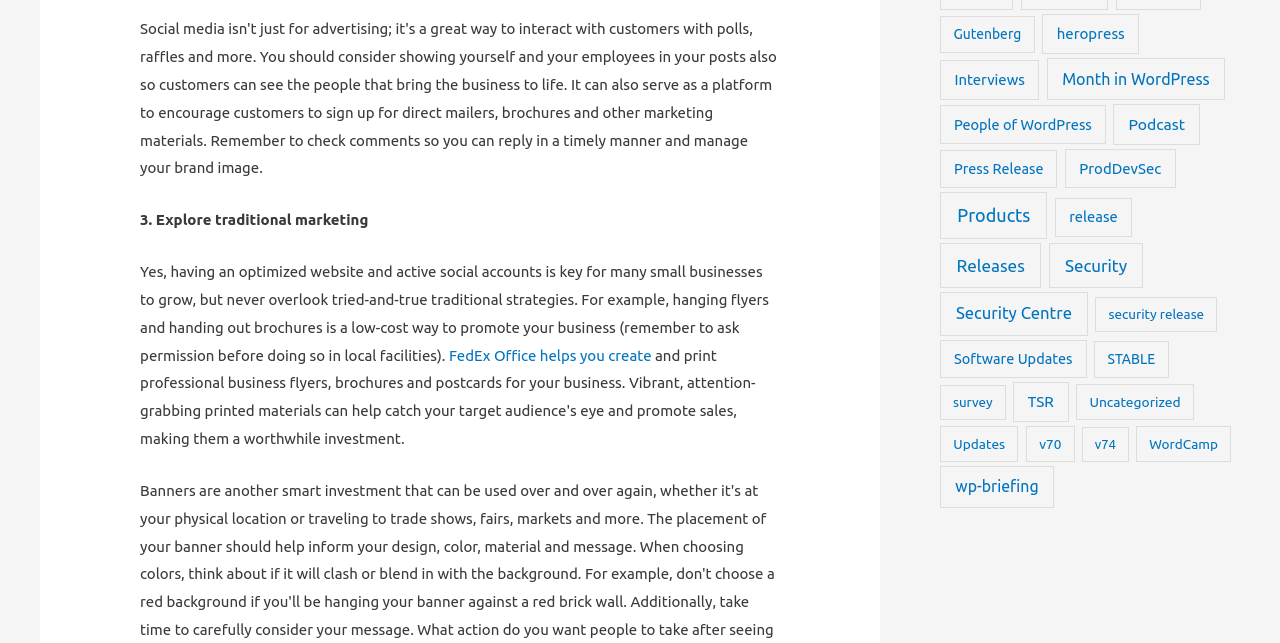What is the topic of the third point in traditional marketing?
Deliver a detailed and extensive answer to the question.

The webpage discusses traditional marketing strategies, and the third point is mentioned as 'hanging flyers and handing out brochures is a low-cost way to promote your business'.